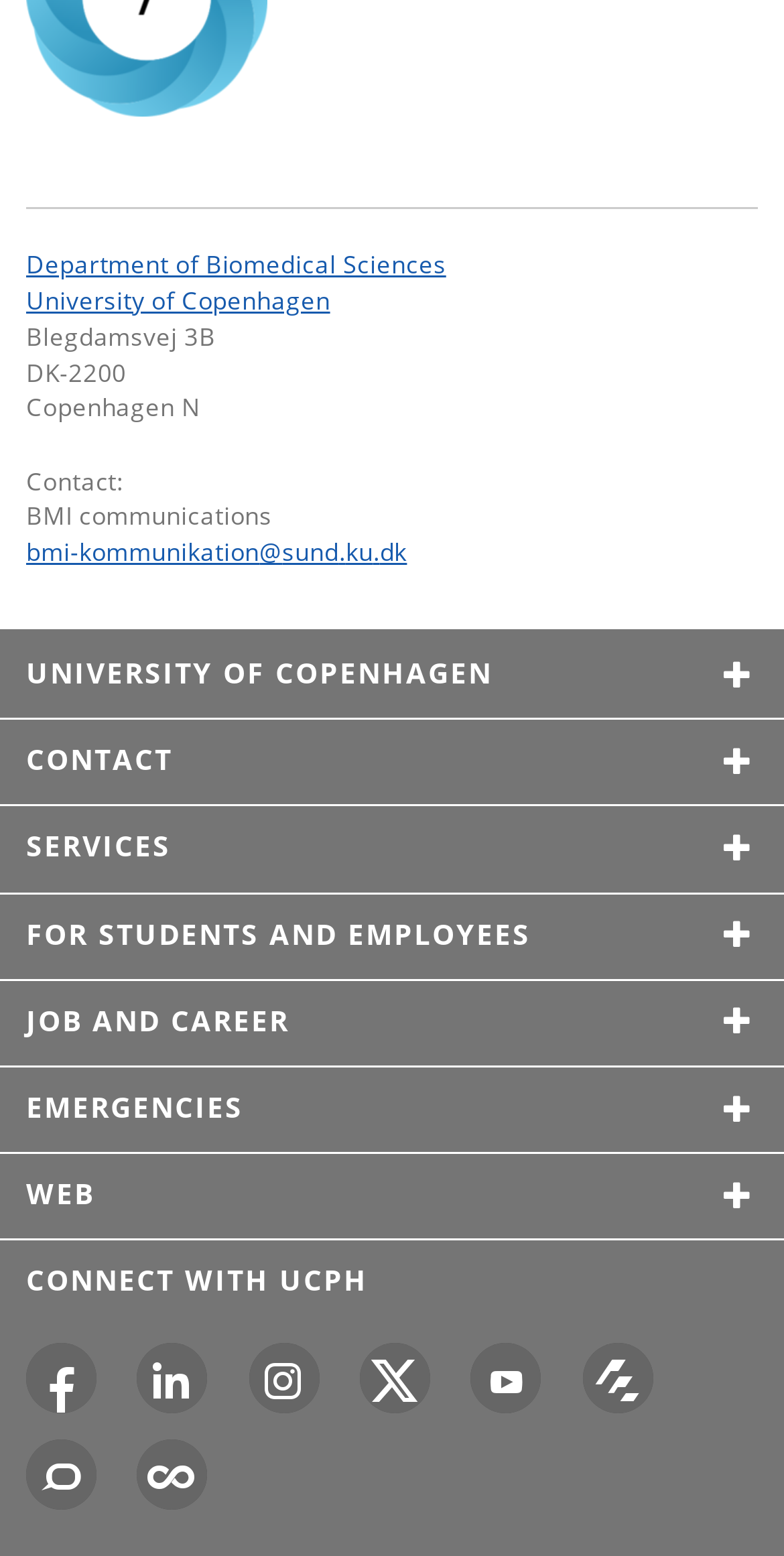Please find the bounding box for the UI element described by: "Department of Biomedical Sciences".

[0.033, 0.159, 0.569, 0.18]